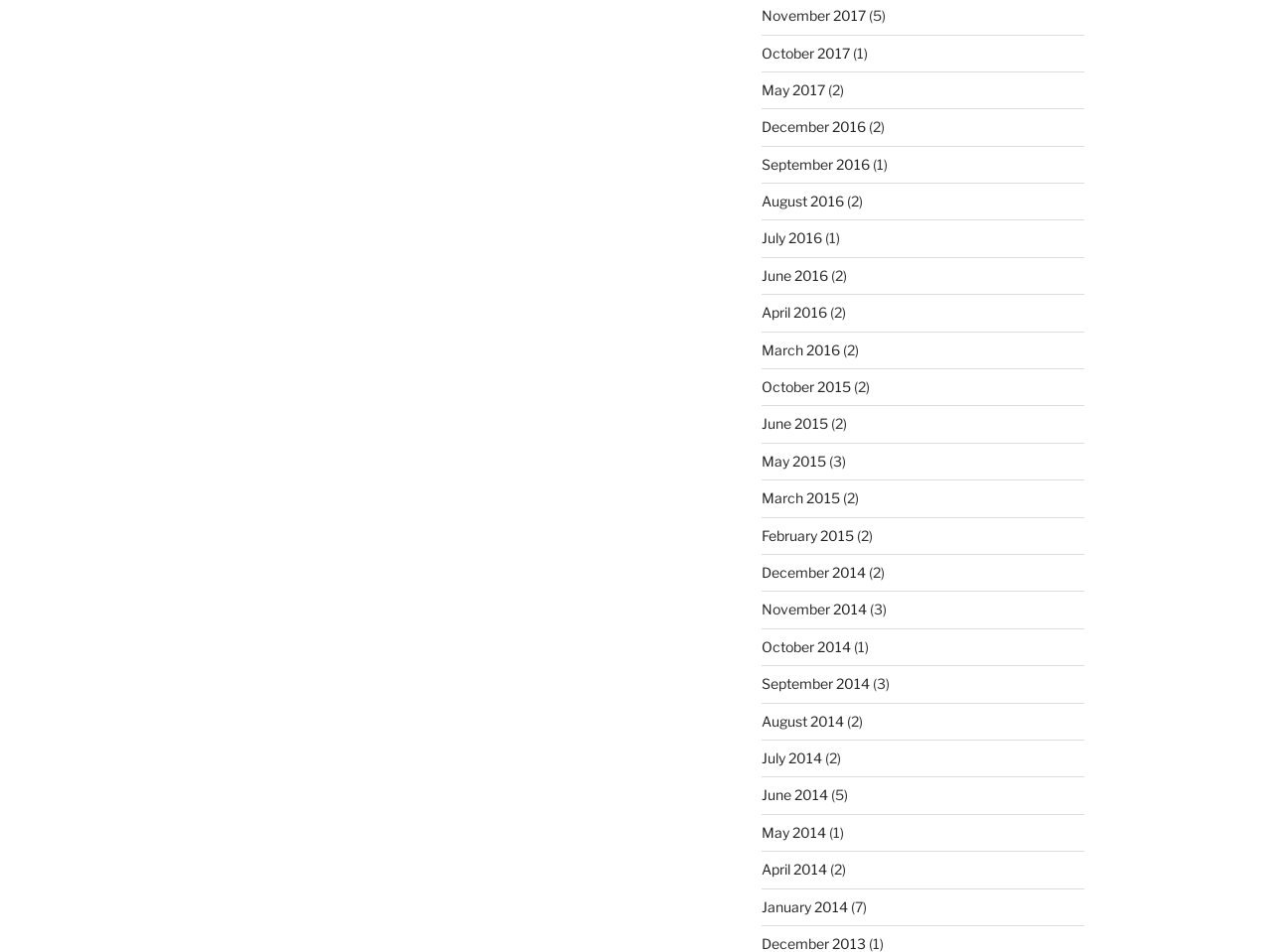Locate the bounding box coordinates of the clickable area needed to fulfill the instruction: "View May 2017".

[0.599, 0.085, 0.649, 0.103]